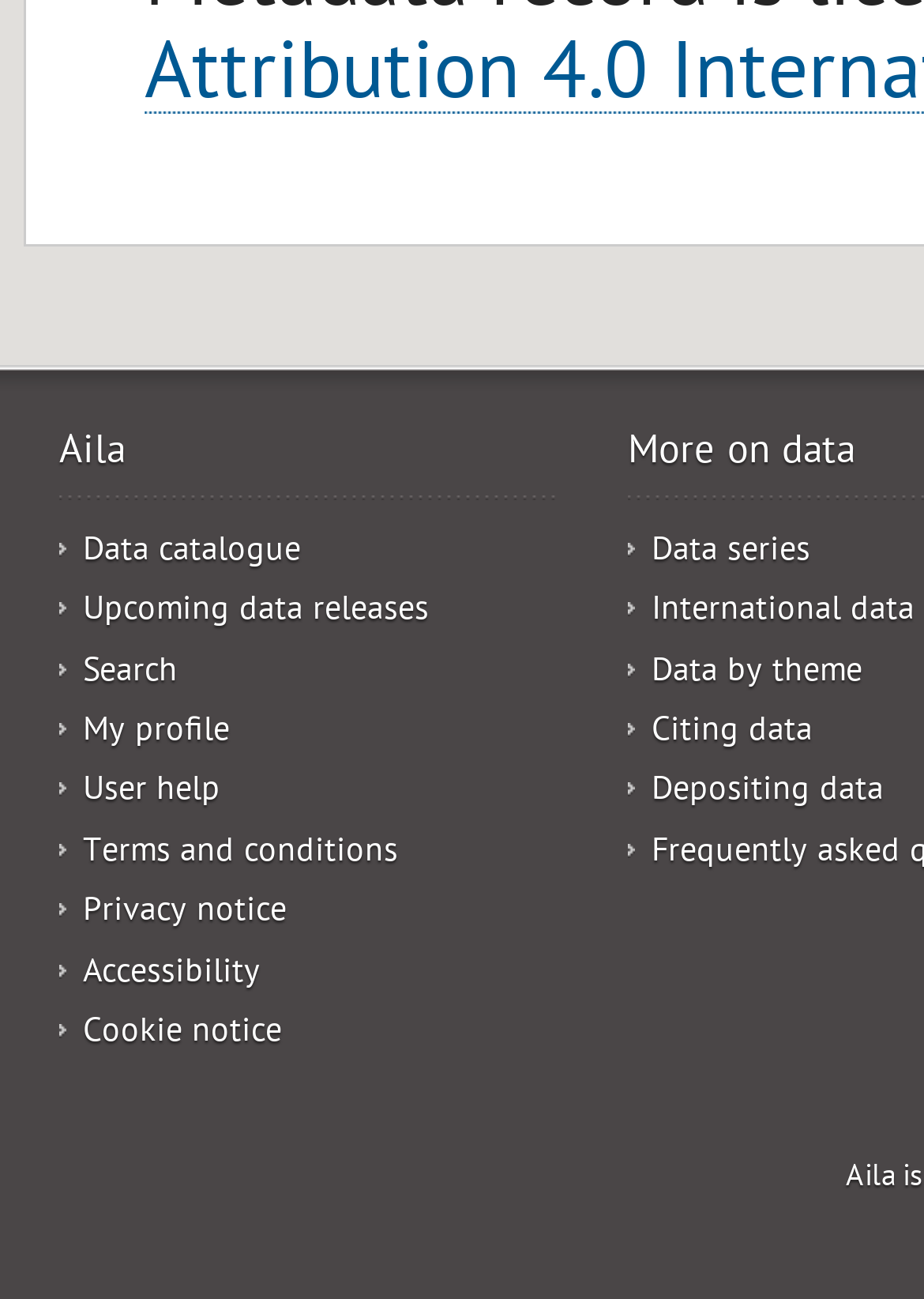Refer to the screenshot and give an in-depth answer to this question: How many links are there in the left sidebar?

There are 9 links in the left sidebar, which are 'Data catalogue', 'Upcoming data releases', 'Search', 'My profile', 'User help', 'Terms and conditions', 'Privacy notice', 'Accessibility', and 'Cookie notice'. These links are located at the left side of the webpage with y-coordinates ranging from 0.411 to 0.781.